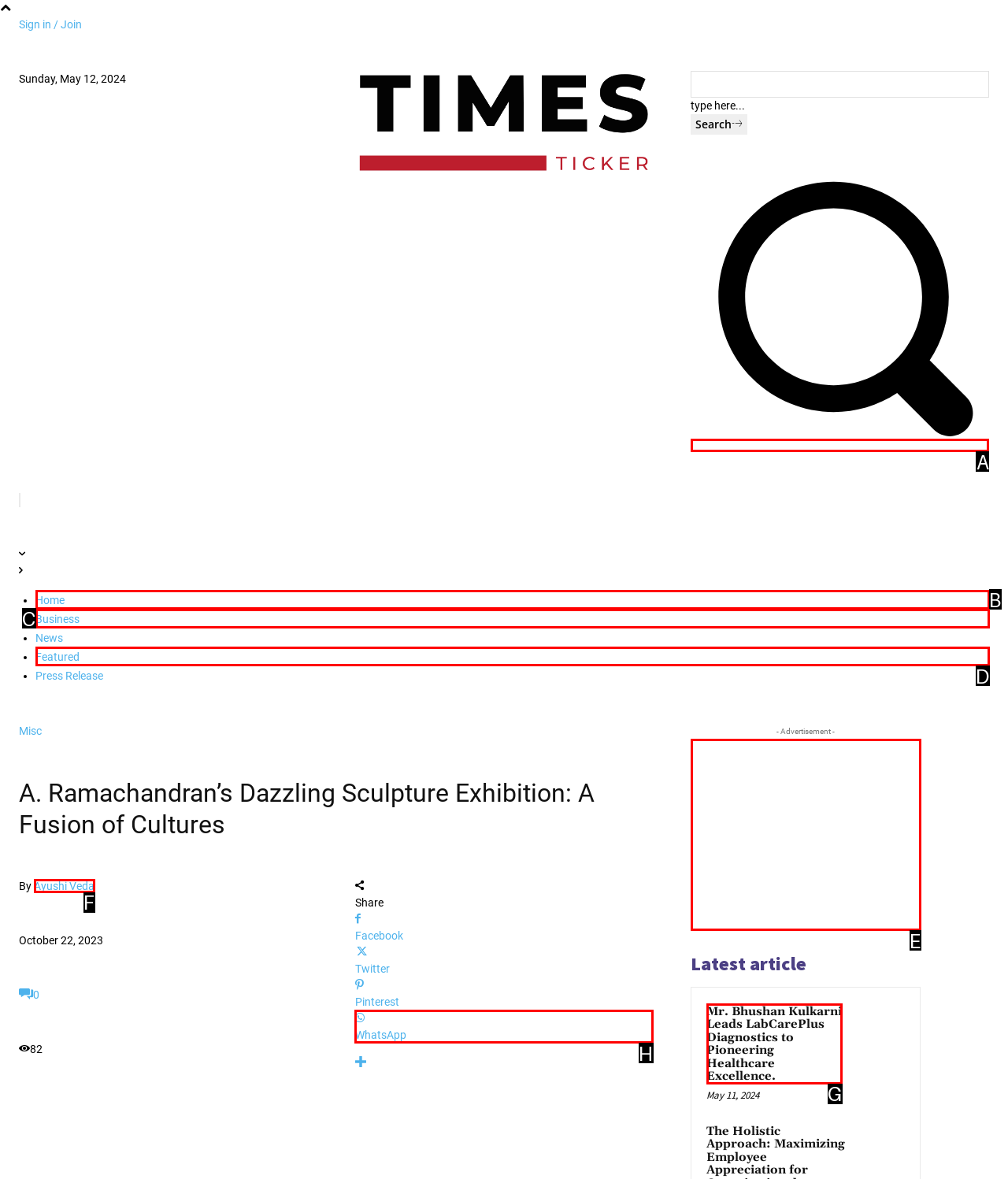Determine which HTML element to click to execute the following task: Read the article by Ayushi Veda Answer with the letter of the selected option.

F